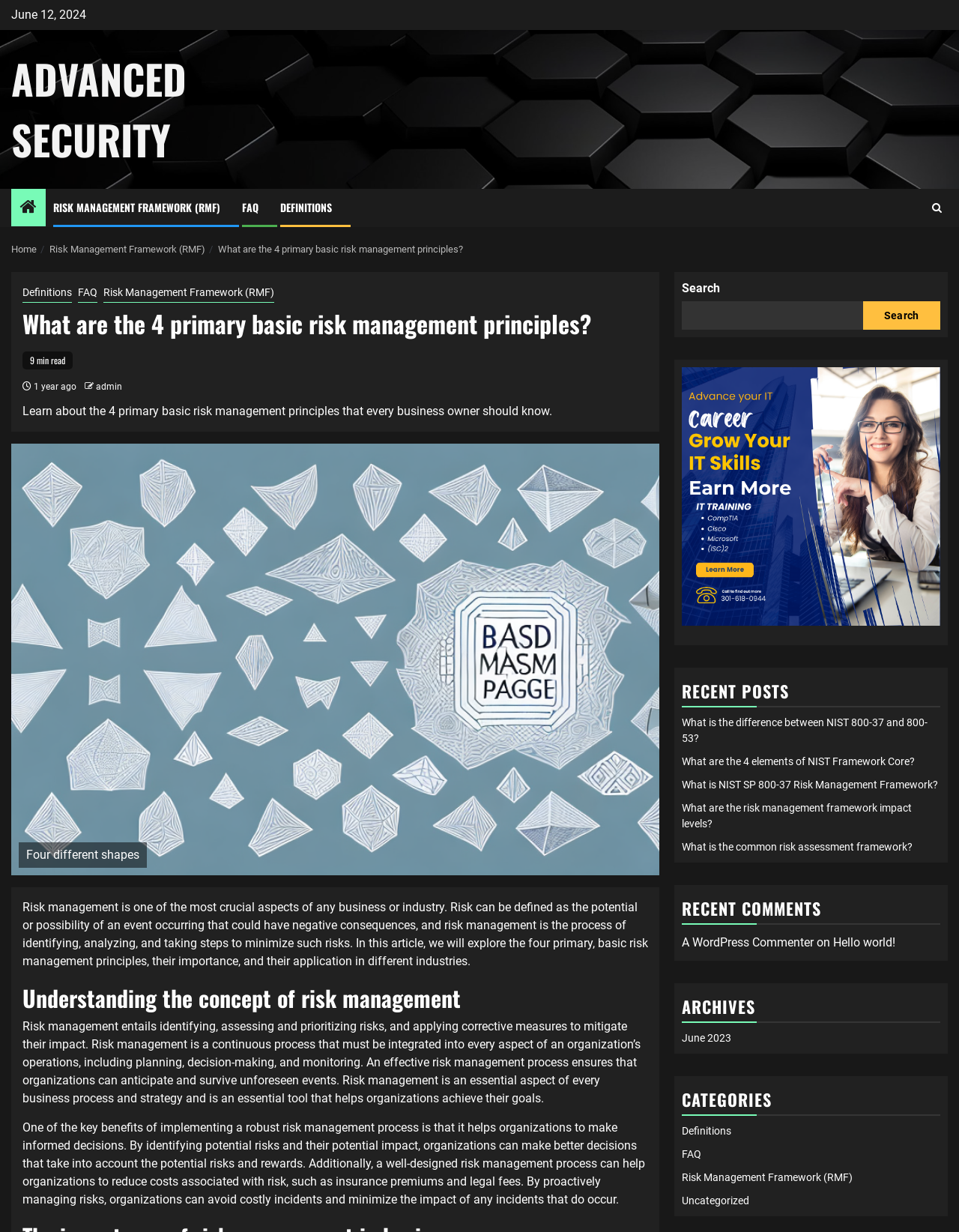What is the name of the author of the article?
Answer the question with a detailed and thorough explanation.

I found the name of the author of the article by looking at the section that says 'Learn about the 4 primary basic risk management principles that every business owner should know.' and finding the link that says 'admin'.